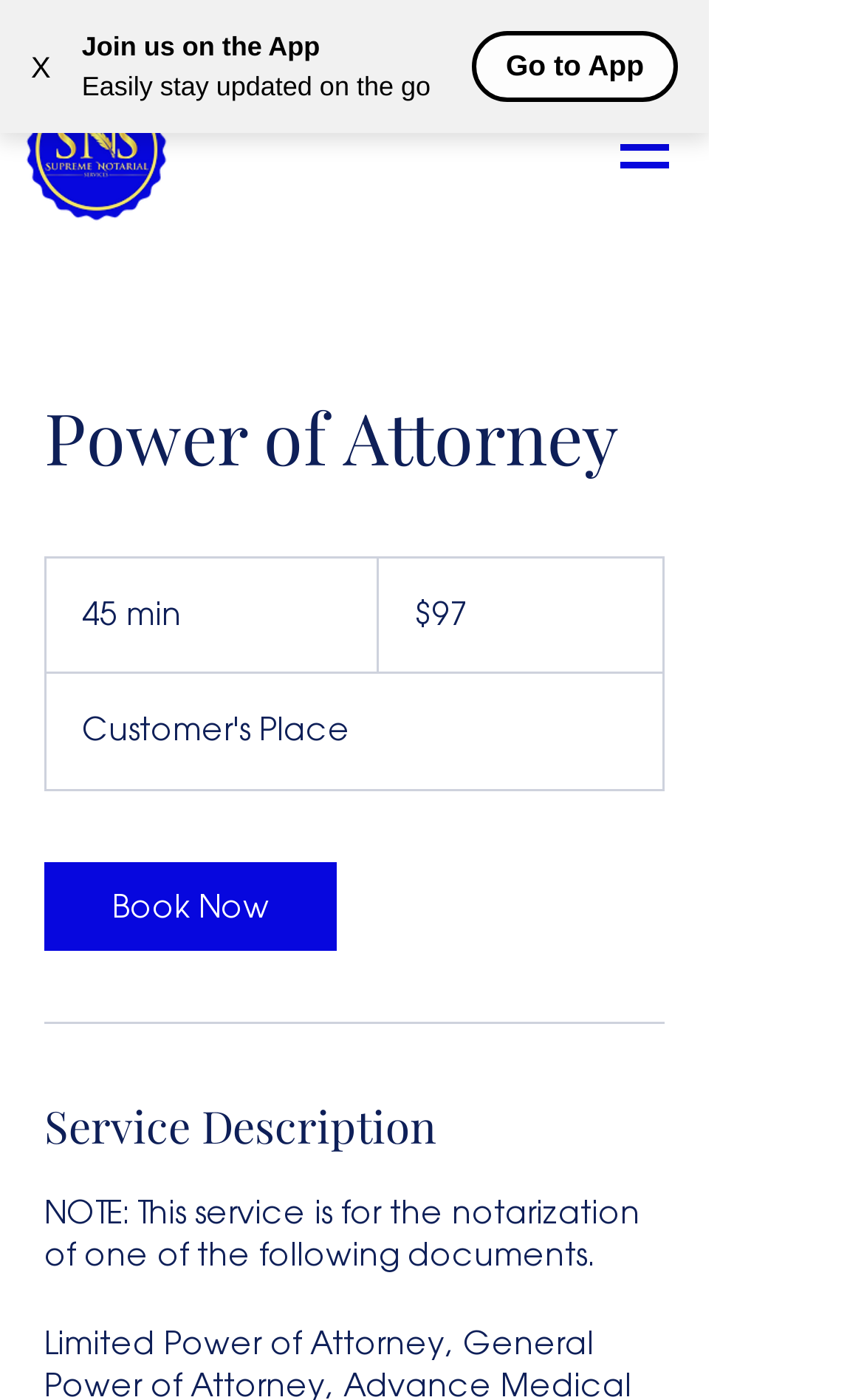What is the purpose of the 'Book Now' button?
Could you answer the question in a detailed manner, providing as much information as possible?

I found the answer by looking at the navigation menu button 'Open navigation menu' which has a popup dialog. Inside the dialog, I found a link 'Book Now' which is likely to be used to book the Power of Attorney service.